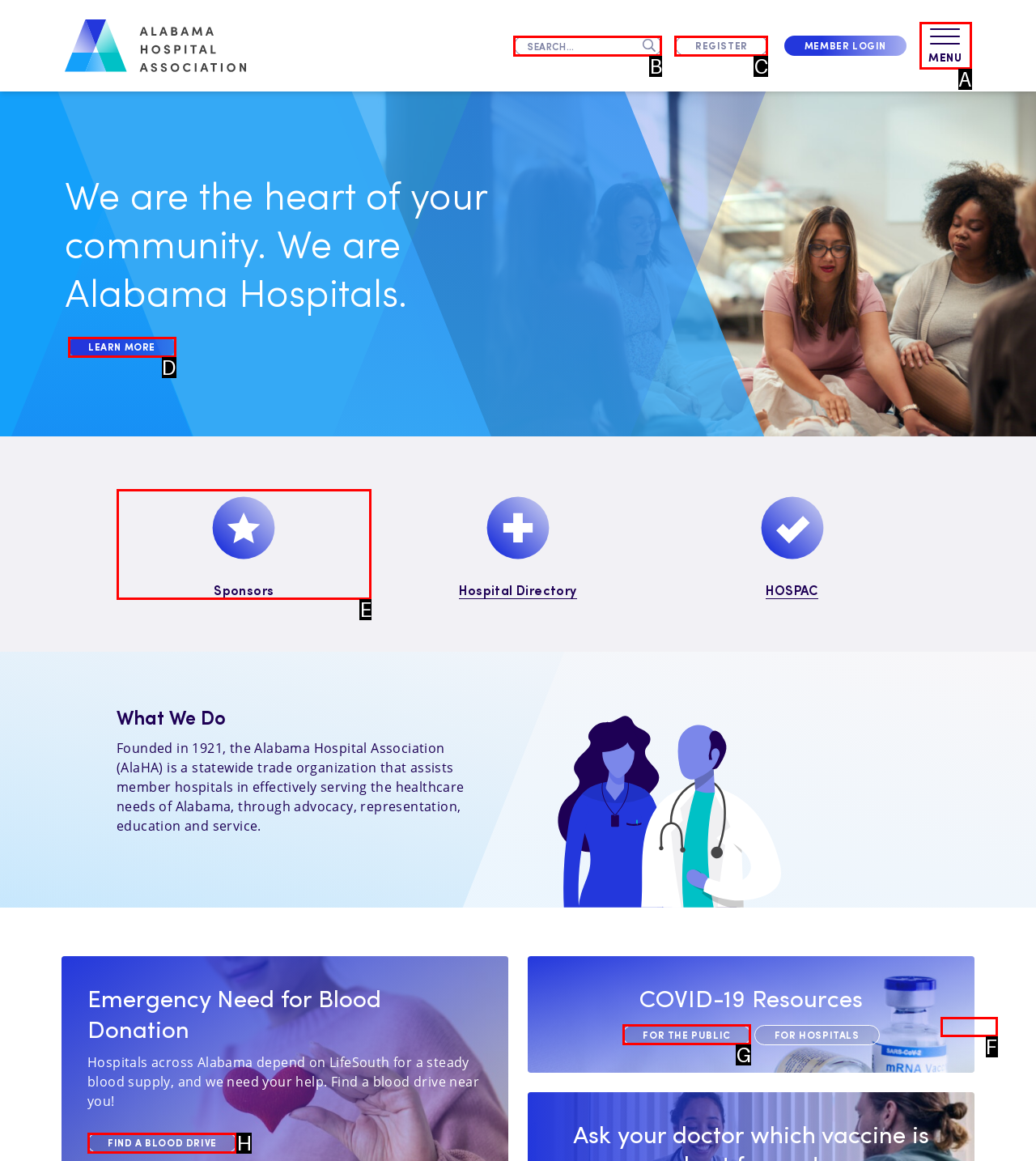Select the option that matches this description: Find a Blood Drive
Answer by giving the letter of the chosen option.

H